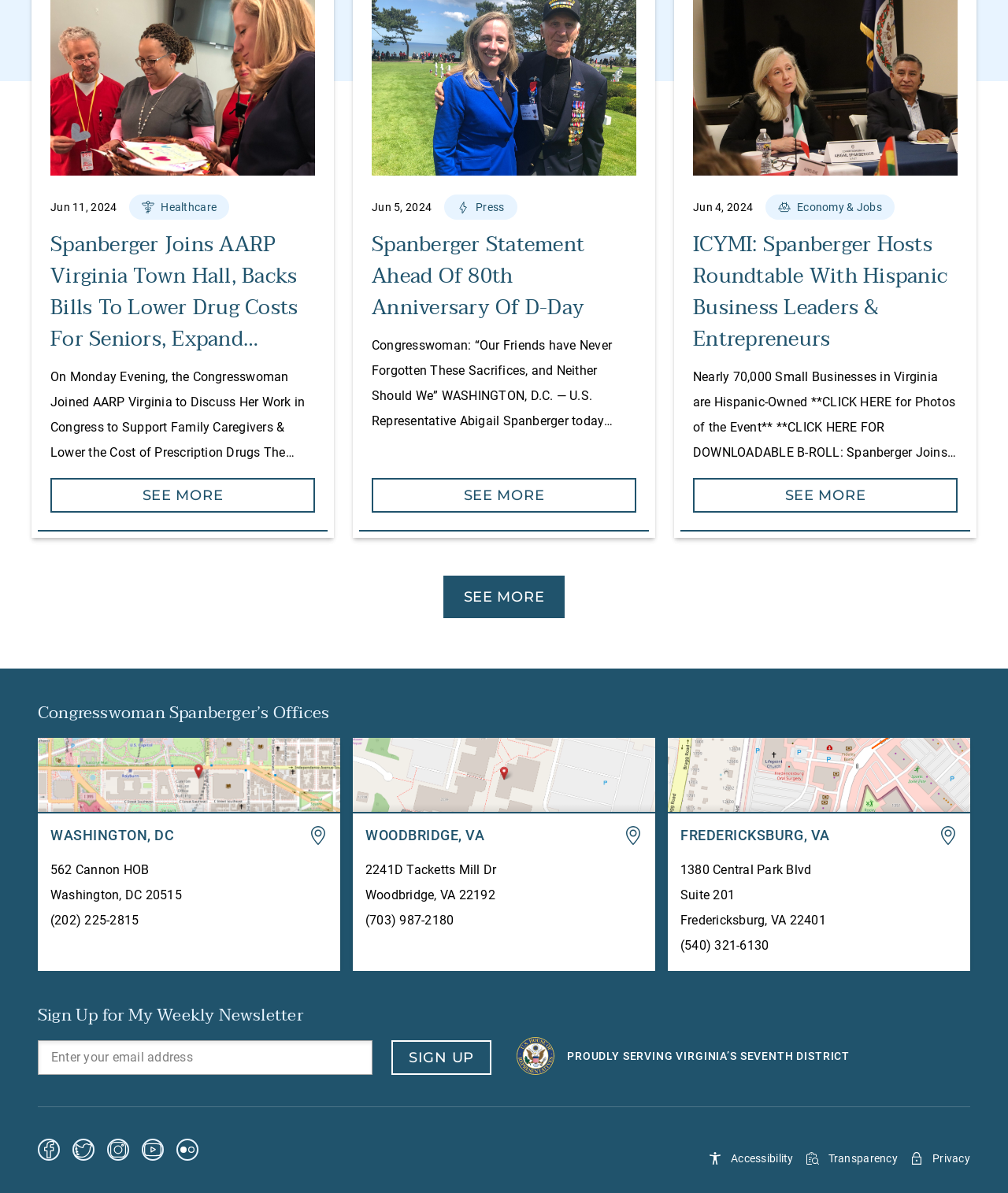Using the element description: "Economy & Jobs", determine the bounding box coordinates. The coordinates should be in the format [left, top, right, bottom], with values between 0 and 1.

[0.759, 0.163, 0.888, 0.184]